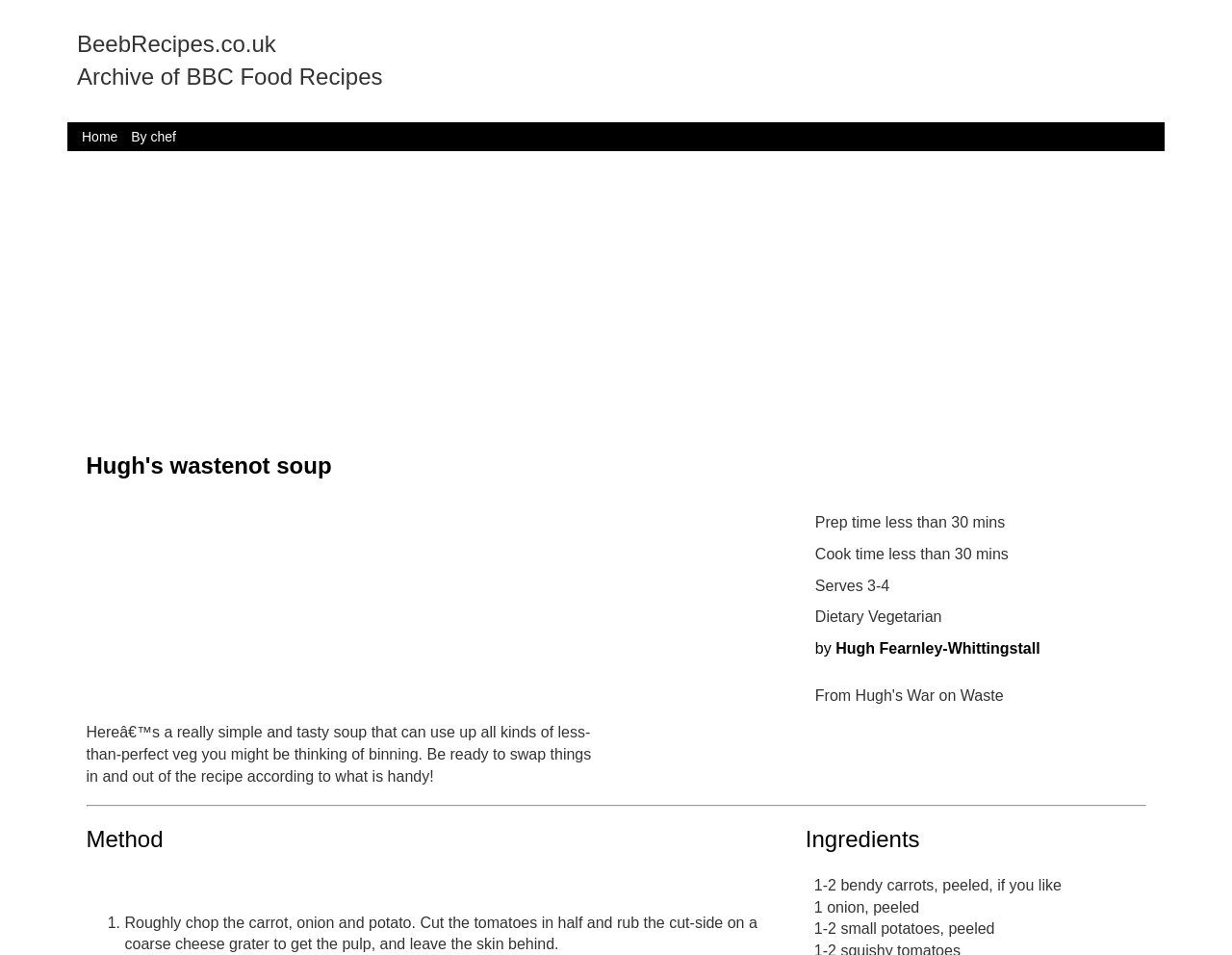Summarize the webpage comprehensively, mentioning all visible components.

This webpage is about a recipe for "Hugh's wastenot soup" and appears to be an archived BBC Food recipe. At the top of the page, there is a header section with the website's name "BeebRecipes.co.uk" and a subtitle "Archive of BBC Food Recipes". Below this, there are two links, "Home" and "By chef", which are likely navigation links.

On the left side of the page, there is a large advertisement iframe that takes up a significant portion of the screen. Above this advertisement, there is a heading that displays the title of the recipe, "Hugh's wastenot soup". 

To the right of the advertisement, there are several sections of information about the recipe. The first section displays the preparation and cooking times, serving size, and dietary information. Below this, there is a link to the chef's name, Hugh Fearnley-Whittingstall.

The main content of the recipe is divided into two sections: "Method" and "Ingredients". The "Method" section is a step-by-step guide to making the soup, with the first step described in detail. The "Ingredients" section lists the required ingredients, including carrots, onions, potatoes, and tomatoes, with their respective quantities.

Overall, the webpage is focused on providing a simple and tasty soup recipe that utilizes imperfect vegetables, with clear instructions and ingredient lists.